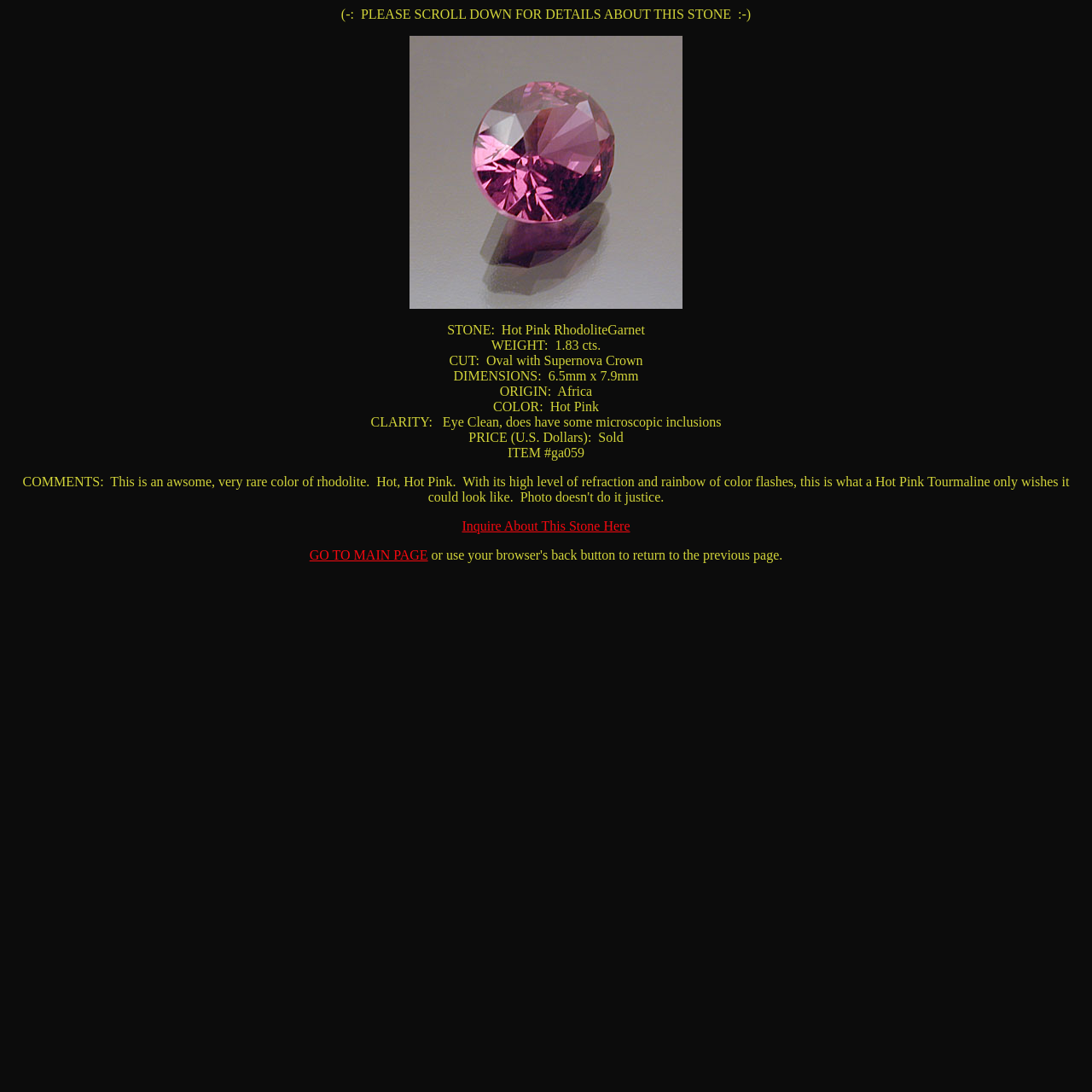Produce a meticulous description of the webpage.

The webpage is about Garnet, the January birthstone. At the top, there is a notice asking users to scroll down for details about the stone. Below the notice, there is a prominent image taking up a significant portion of the top section. 

Underneath the image, there are several lines of text providing details about the stone. The first line describes the stone as a Hot Pink Rhodolite Garnet. The following lines list the weight, cut, dimensions, origin, color, clarity, and price of the stone. The price is listed as "Sold". 

To the right of the price, there is an item number, "ga059". Below the item number, there are two links: "Inquire About This Stone Here" and "GO TO MAIN PAGE". The "GO TO MAIN PAGE" link is positioned slightly above the "Inquire About This Stone Here" link and is more to the left.